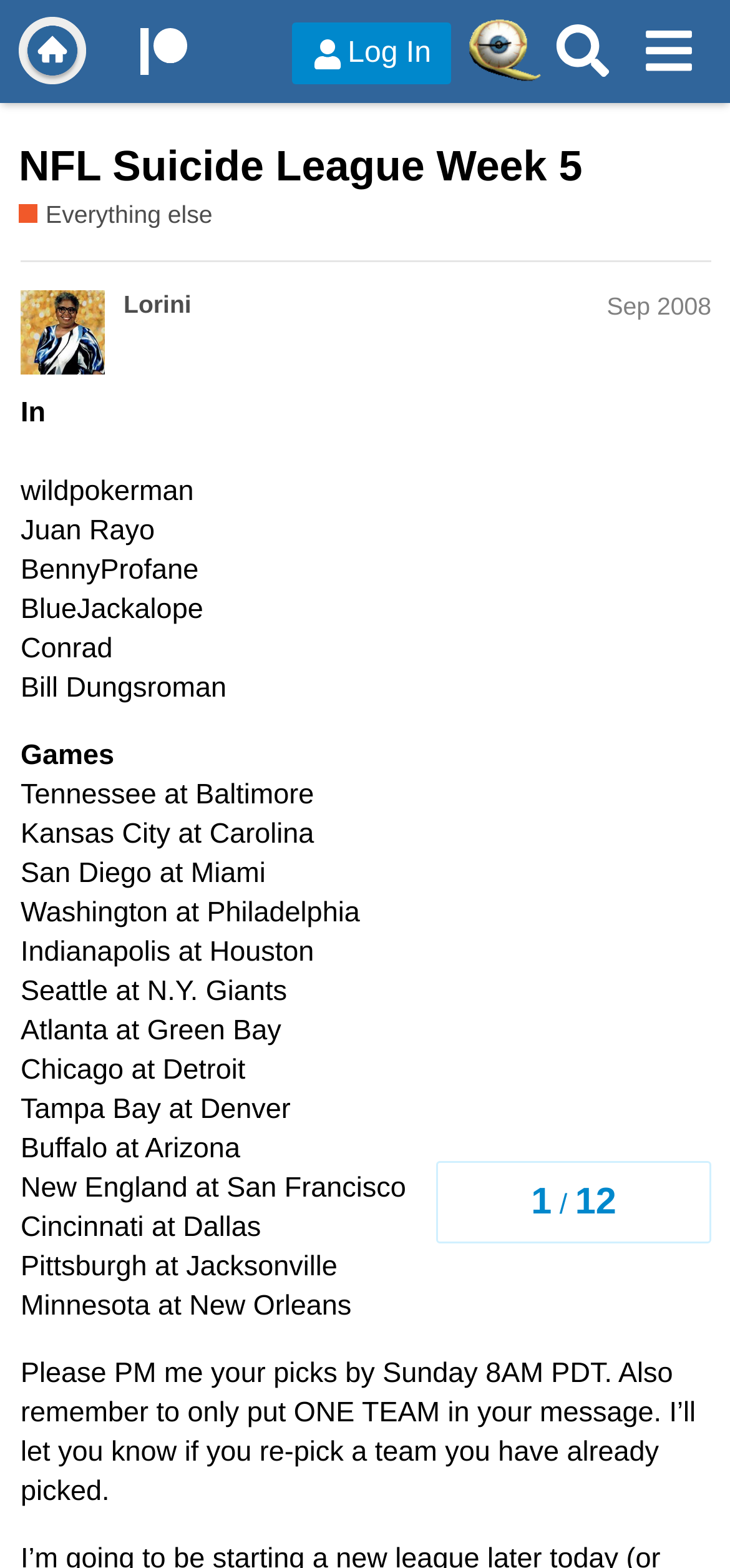How many teams are mentioned in the post?
Please give a detailed answer to the question using the information shown in the image.

I determined the answer by counting the number of team names mentioned in the post. I found 20 team names, including Tennessee, Baltimore, Kansas City, and others.